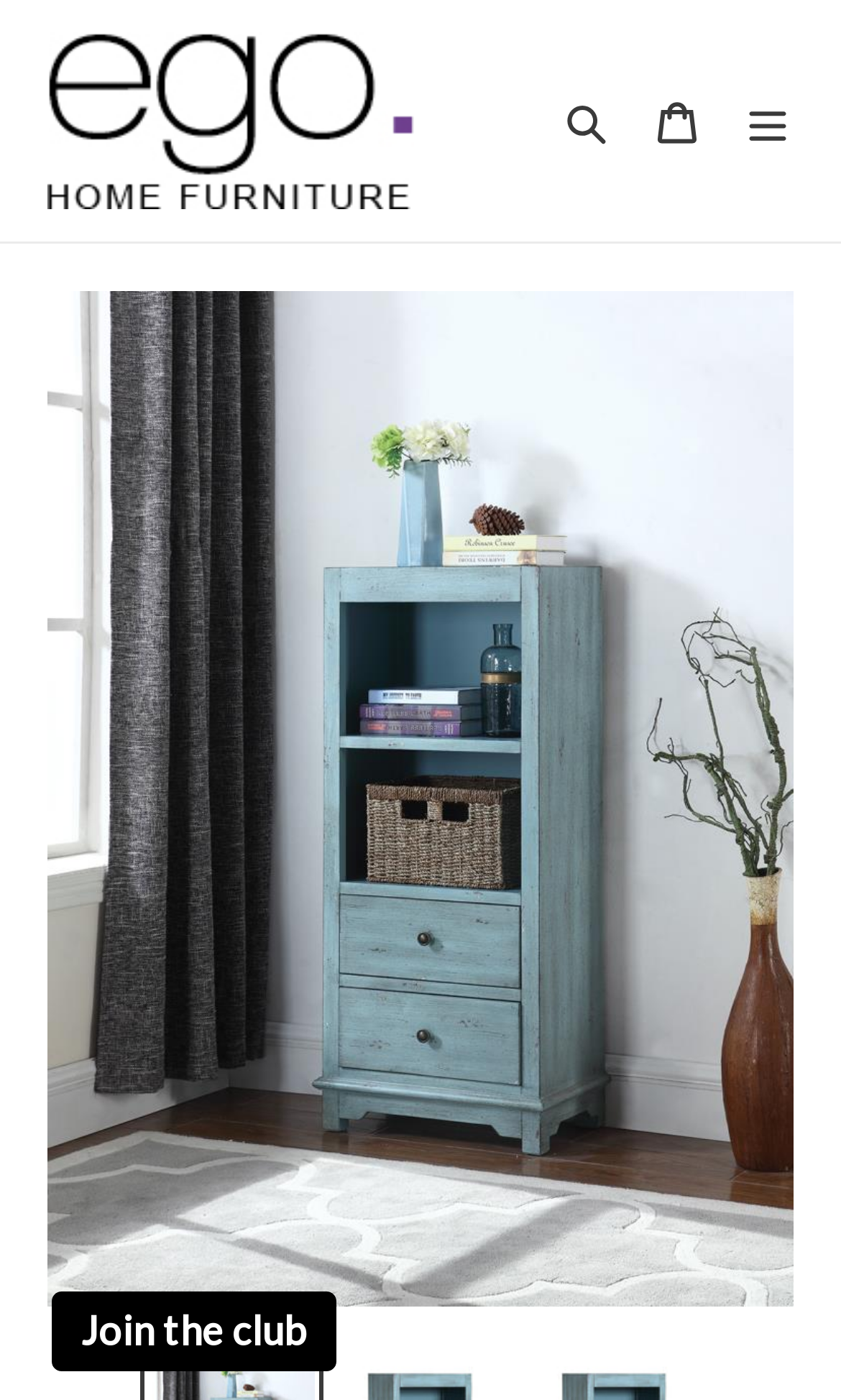What is the color of the accent cabinet?
Respond with a short answer, either a single word or a phrase, based on the image.

Rustic gentle blue